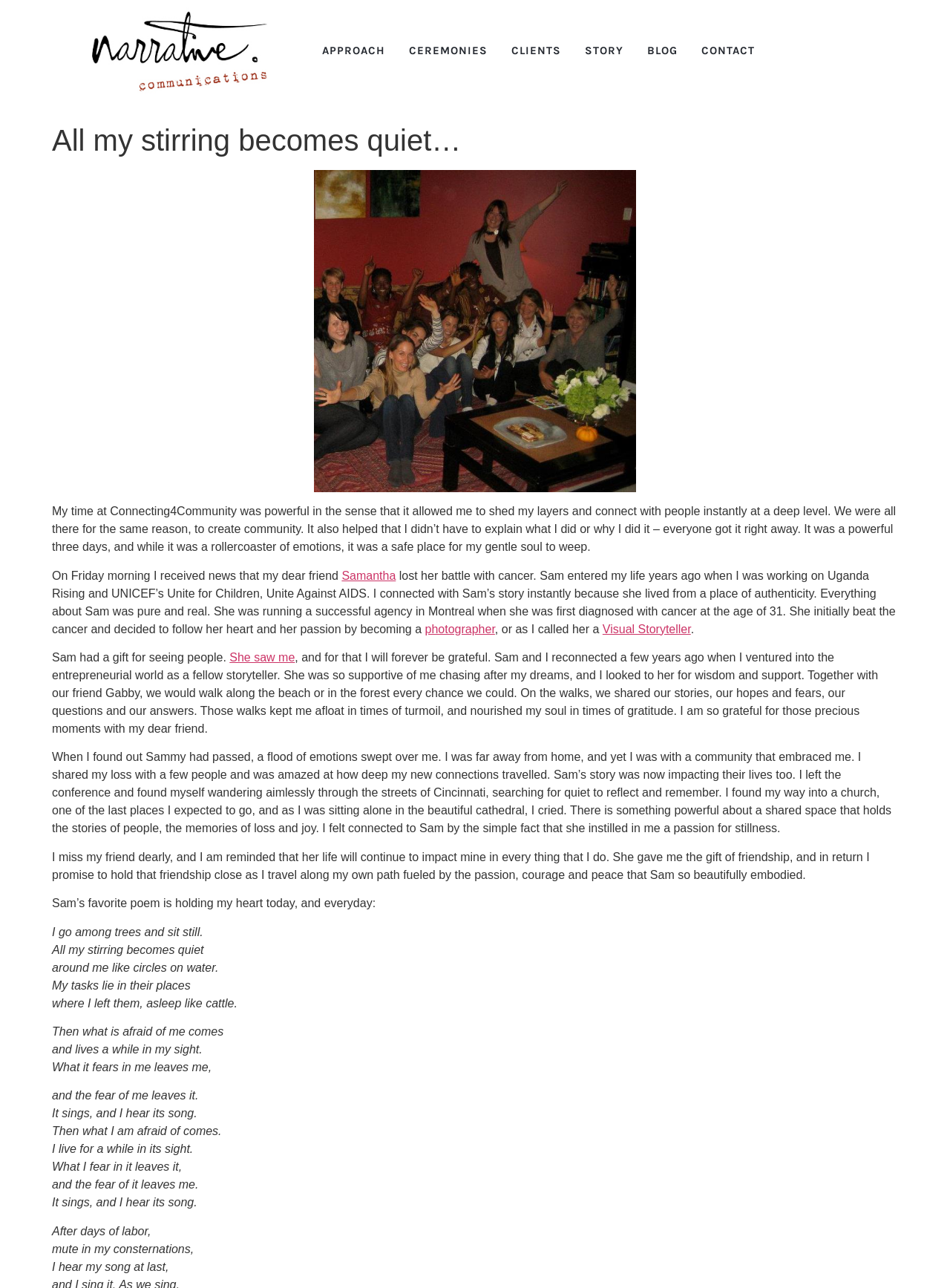What is the topic of the story on the webpage?
Please answer the question as detailed as possible.

I inferred the topic of the story by reading the text on the webpage, which mentions the loss of a friend named Samantha and the author's emotional response to the news.